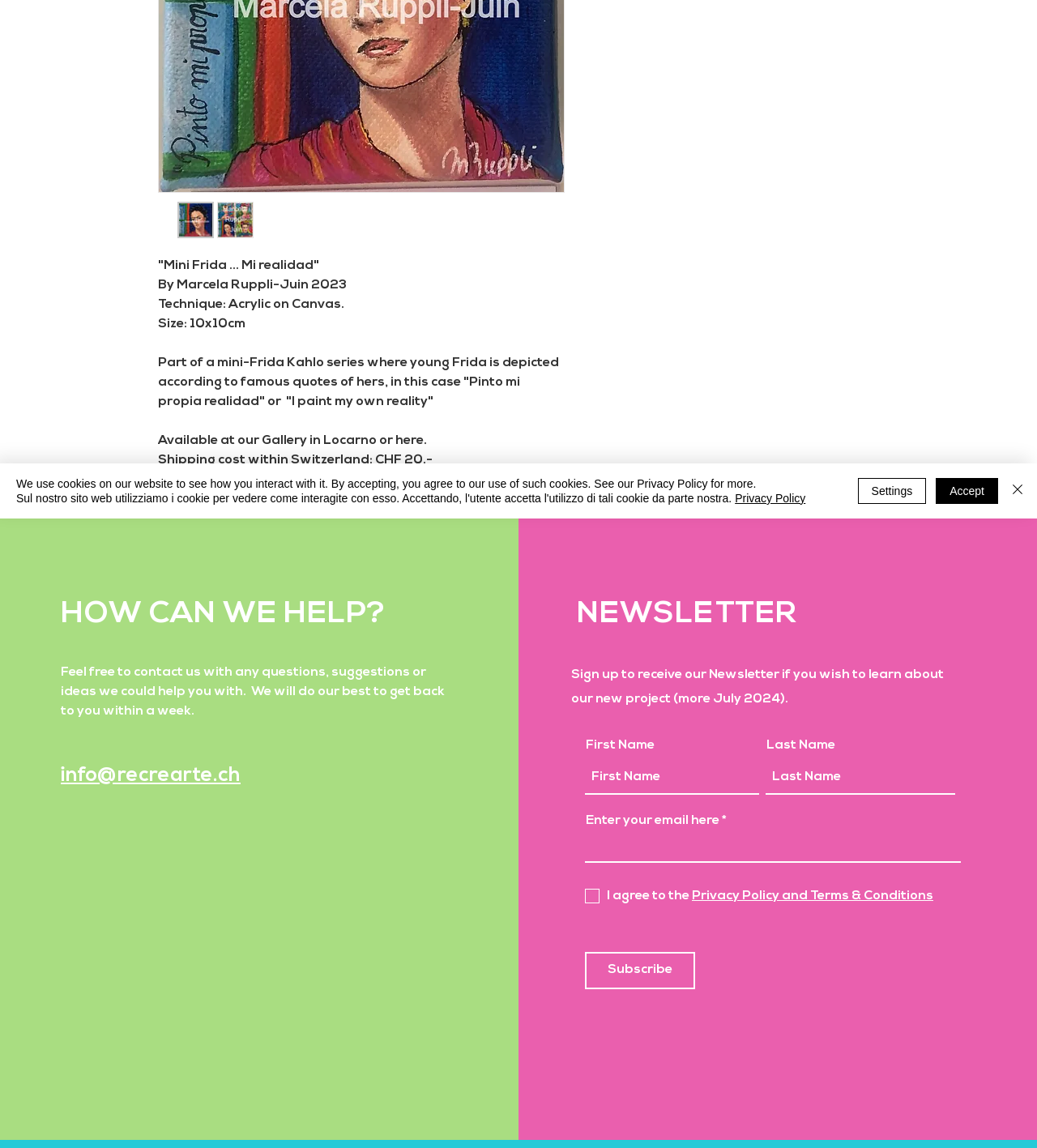Determine the bounding box coordinates (top-left x, top-left y, bottom-right x, bottom-right y) of the UI element described in the following text: Home

None